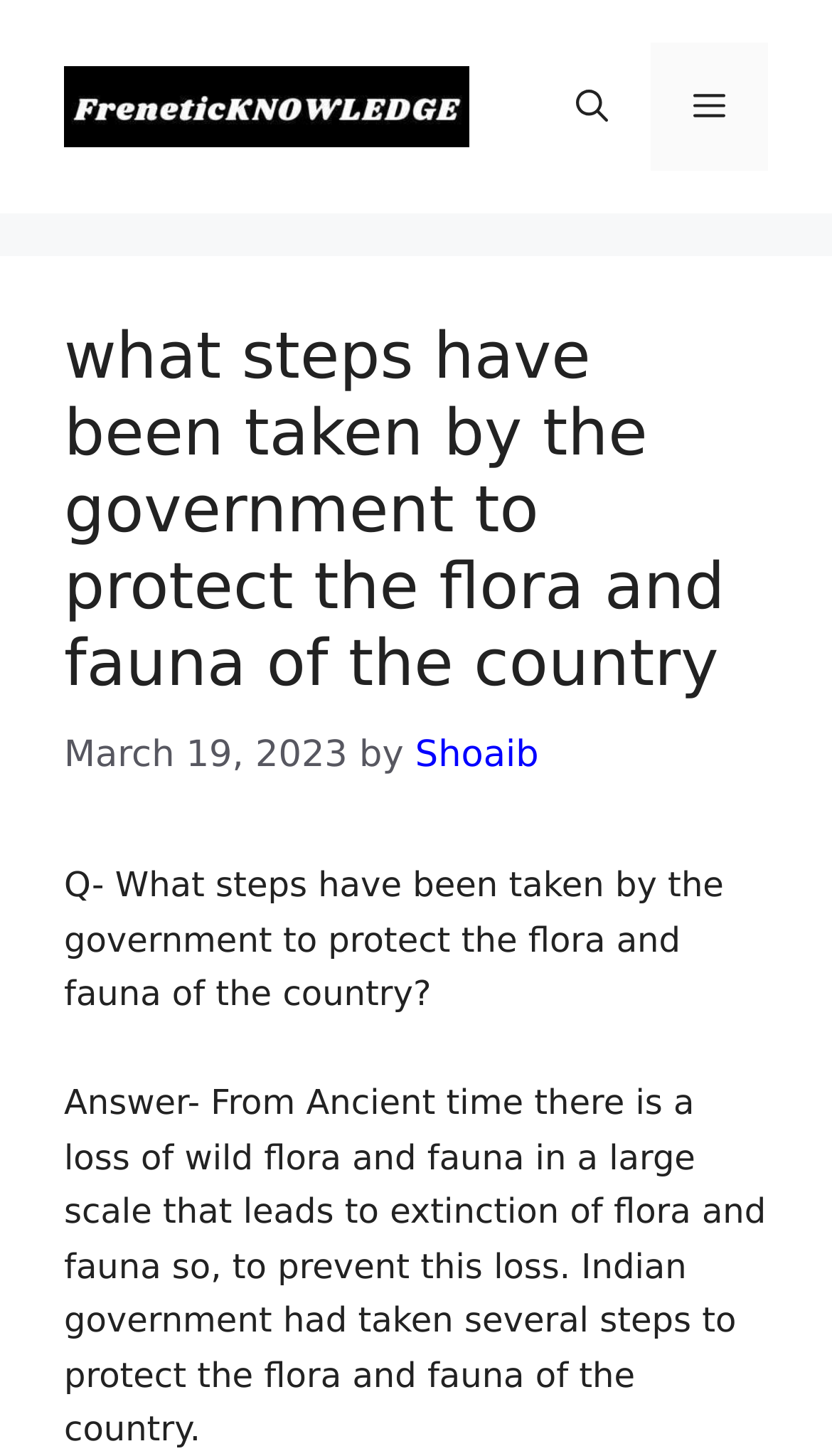What is the name of the website?
Please answer the question with as much detail as possible using the screenshot.

The name of the website can be found in the banner element, which contains the link element with the text 'FreneticKNOWLEDGE'. This is likely the name of the website.